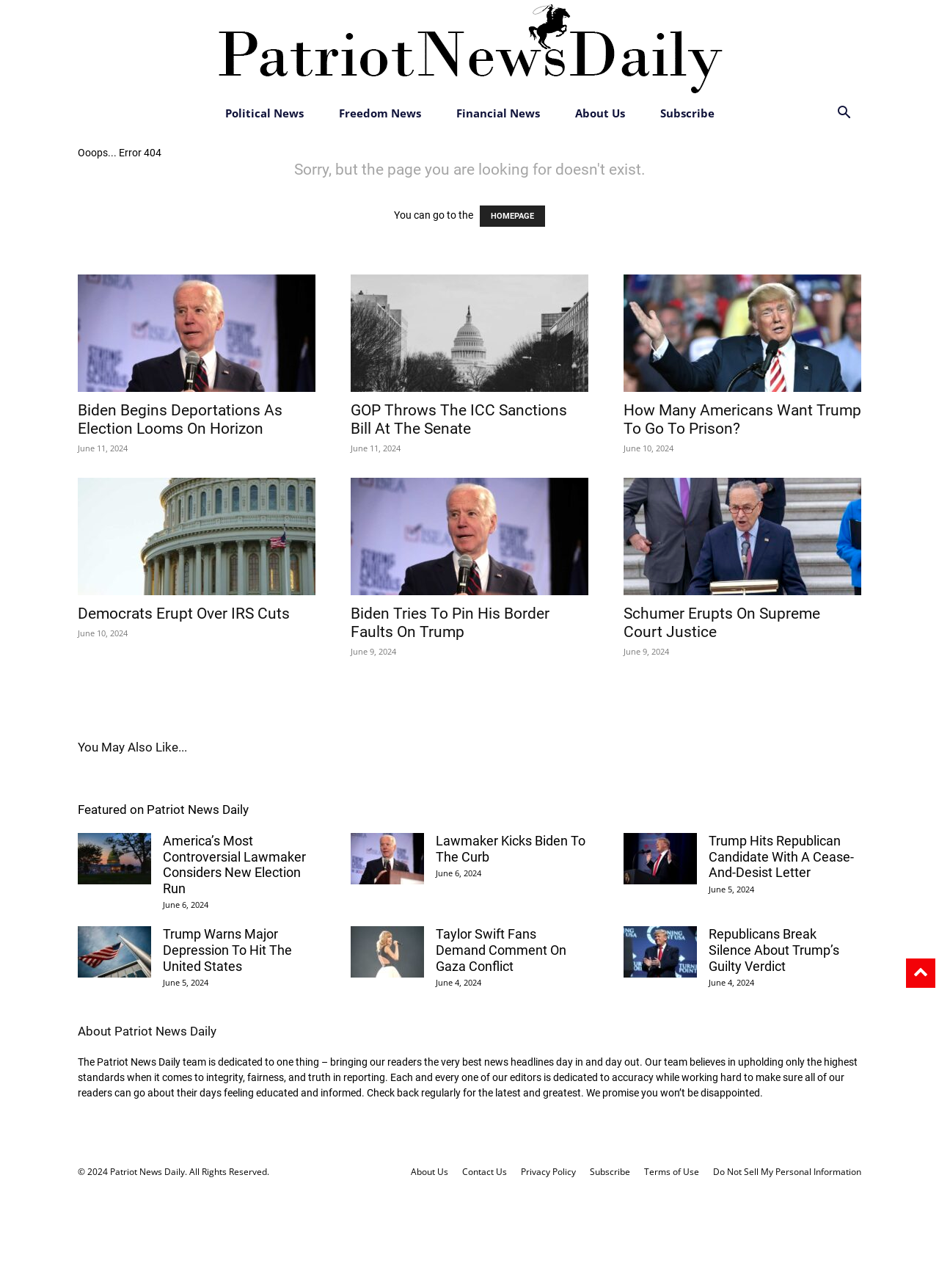Please locate the bounding box coordinates of the region I need to click to follow this instruction: "search".

[0.88, 0.083, 0.917, 0.094]